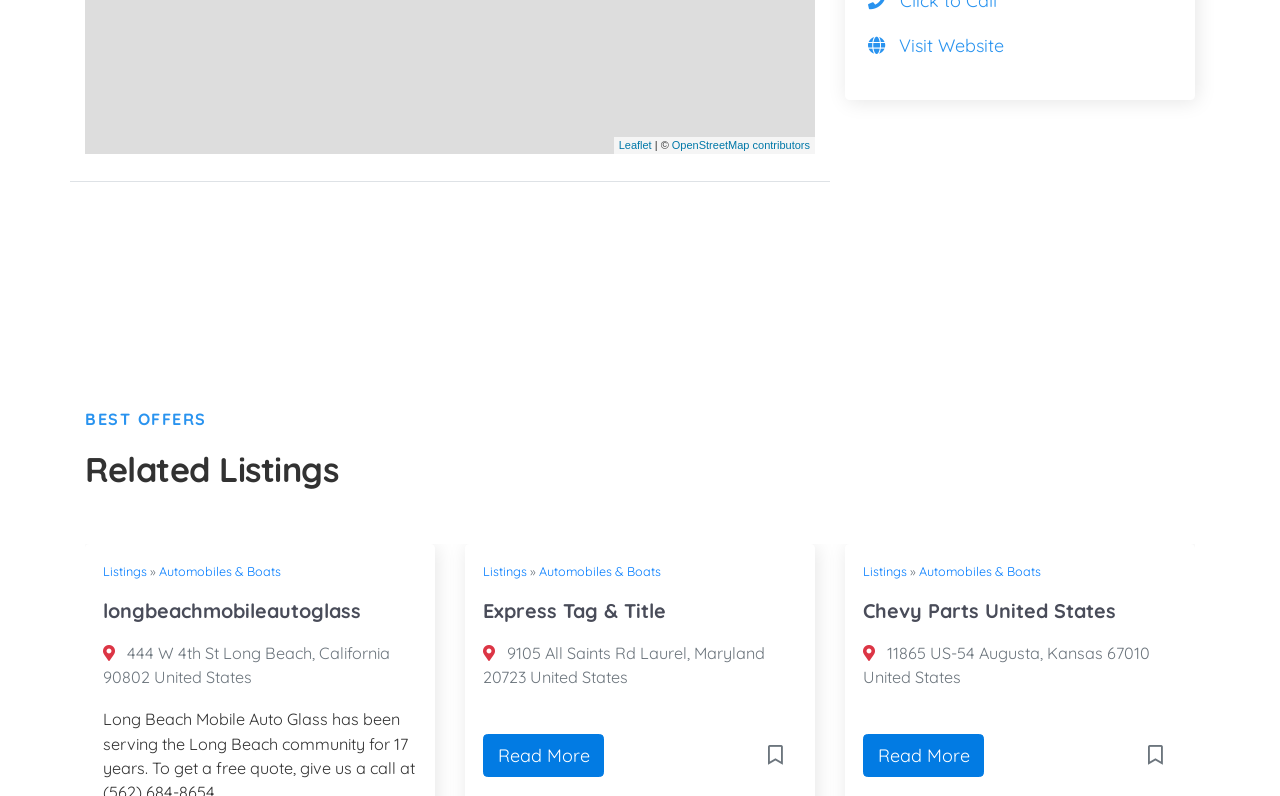What is the address of longbeachmobileautoglass?
Using the image as a reference, answer the question in detail.

The address of longbeachmobileautoglass can be found by looking at the static text element that appears below the heading element 'longbeachmobileautoglass'. The static text element contains the address '444 W 4th St Long Beach, California 90802 United States'.